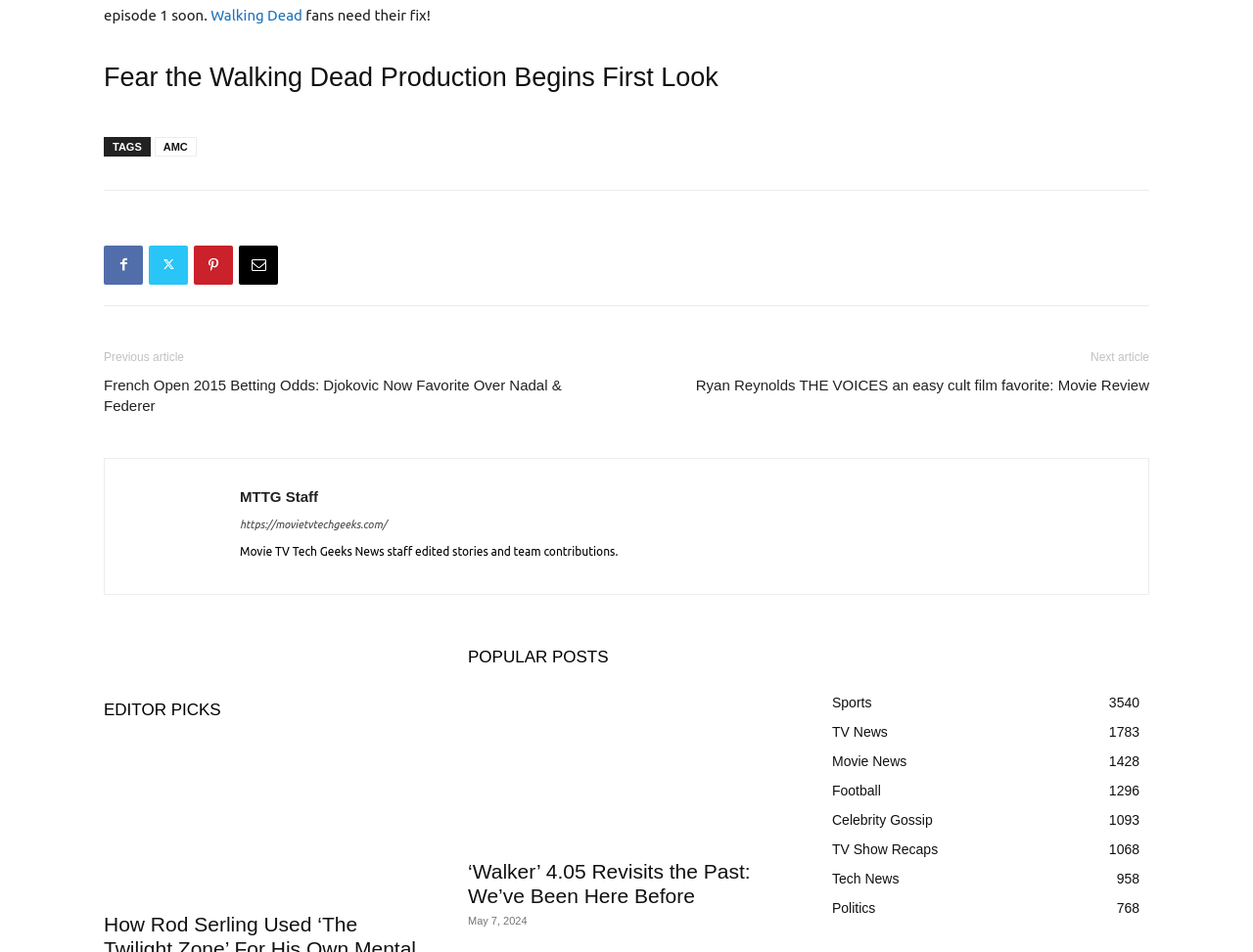Determine the bounding box coordinates of the clickable region to execute the instruction: "Read 'How Rod Serling Used ‘The Twilight Zone’ For His Own Mental Health'". The coordinates should be four float numbers between 0 and 1, denoted as [left, top, right, bottom].

[0.083, 0.778, 0.336, 0.944]